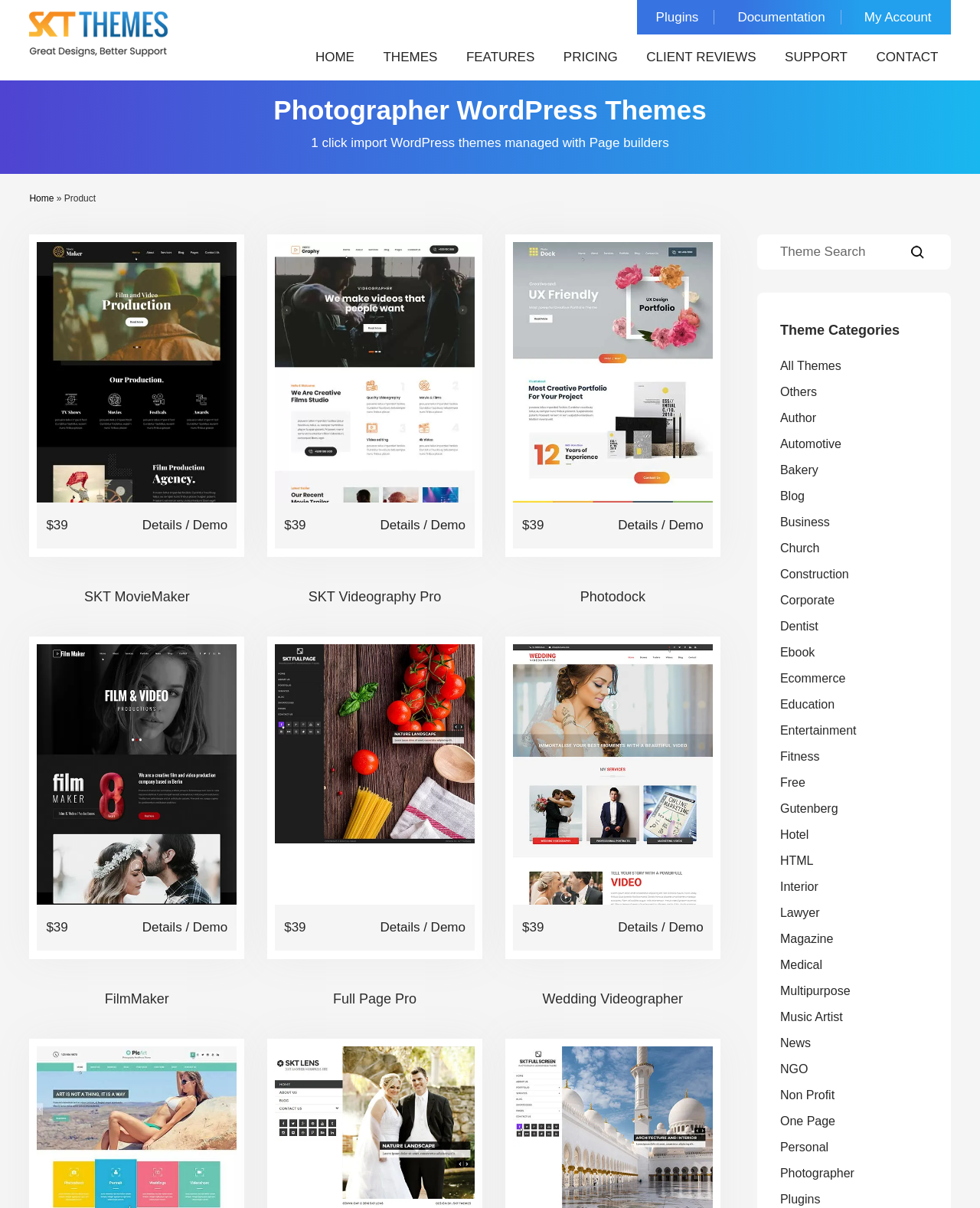How many themes are listed on this page?
Please provide a single word or phrase as your answer based on the screenshot.

5